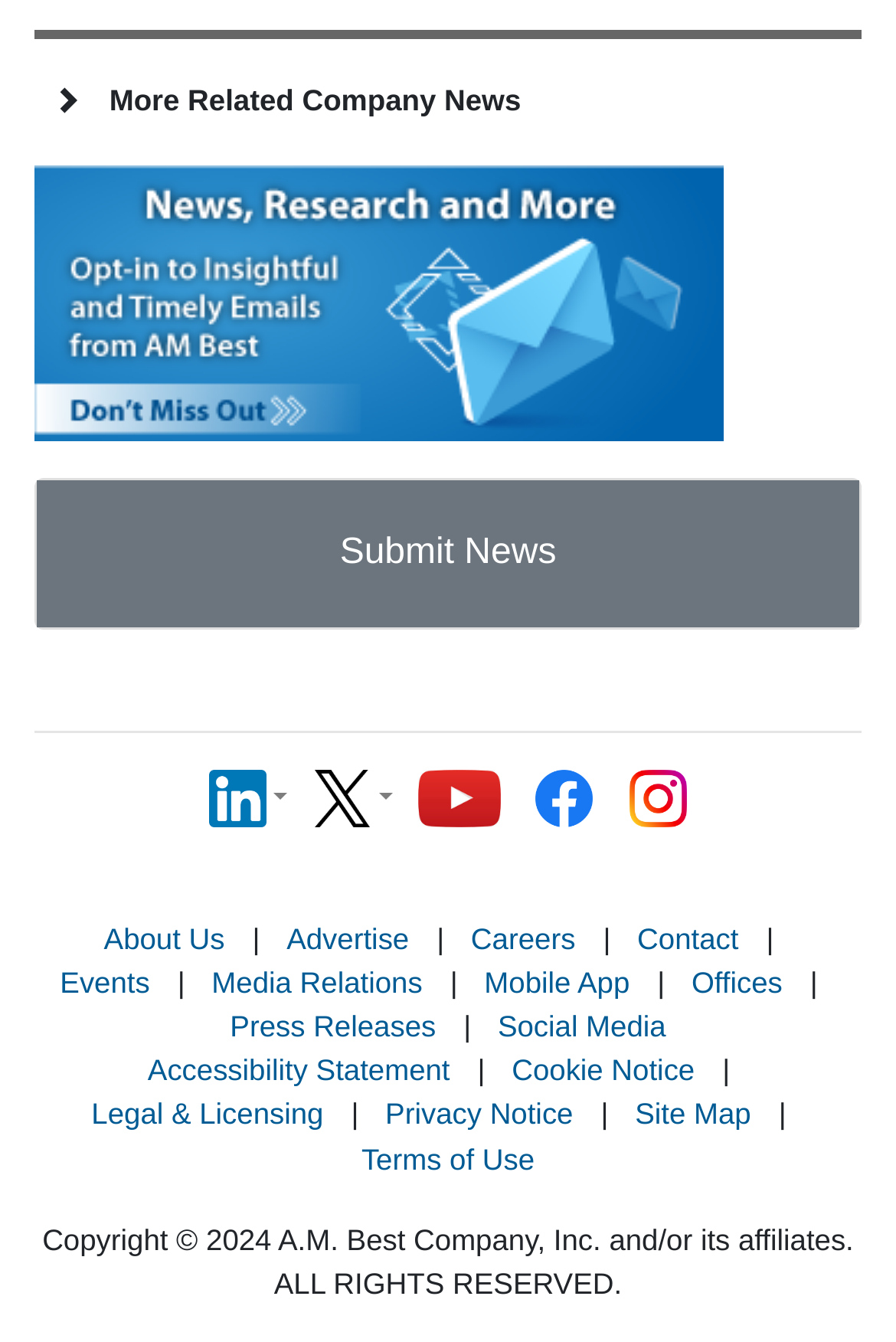What type of content is the page related to?
Using the details shown in the screenshot, provide a comprehensive answer to the question.

Based on the links and elements present on the page, such as 'More Related Company News', 'Submit News', and 'Press Releases', I infer that the page is related to company news and press releases.